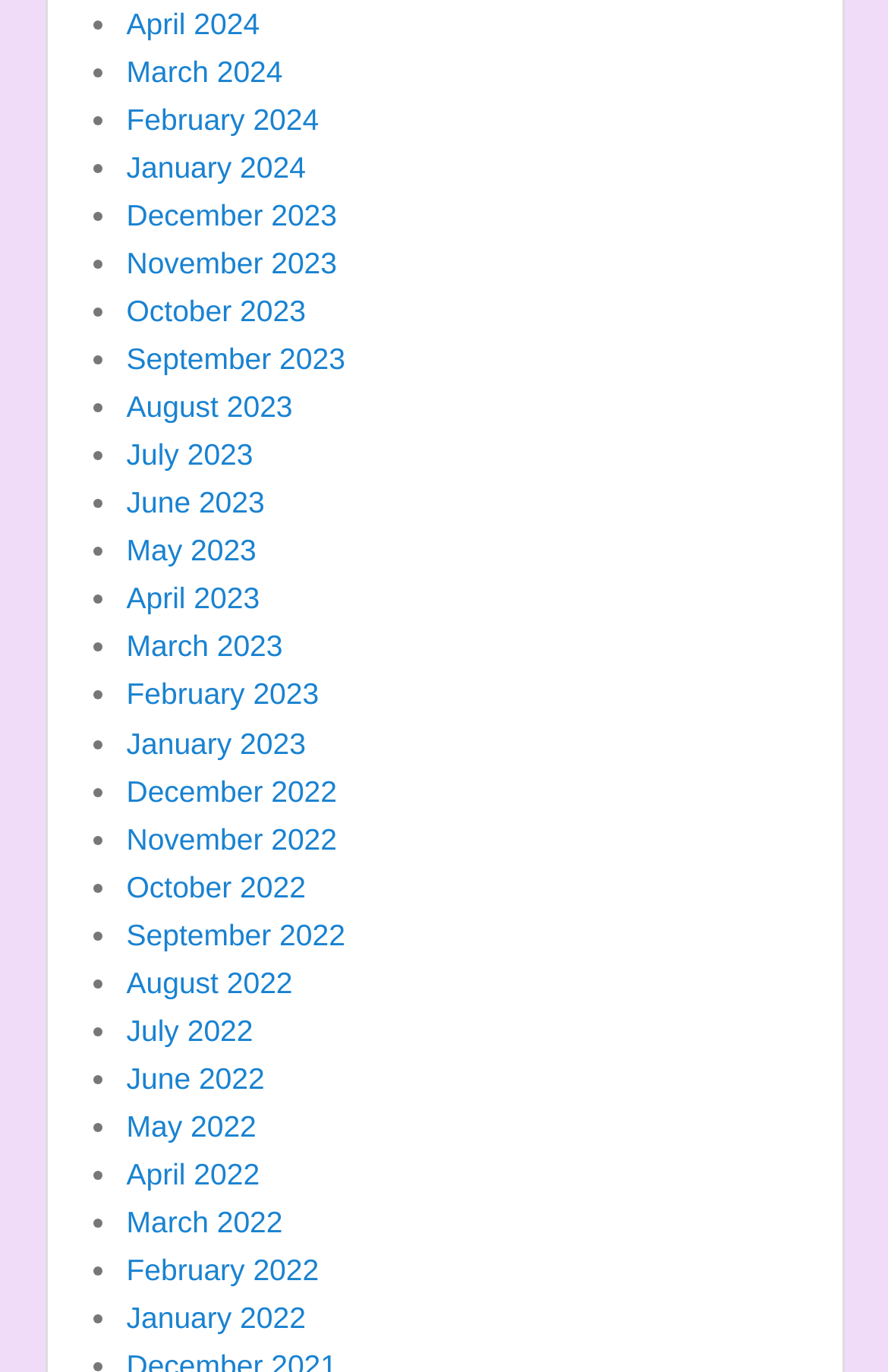Can you look at the image and give a comprehensive answer to the question:
What is the earliest month listed?

I looked at the list of links and found that the earliest month listed is April 2022, which is the first link in the list.